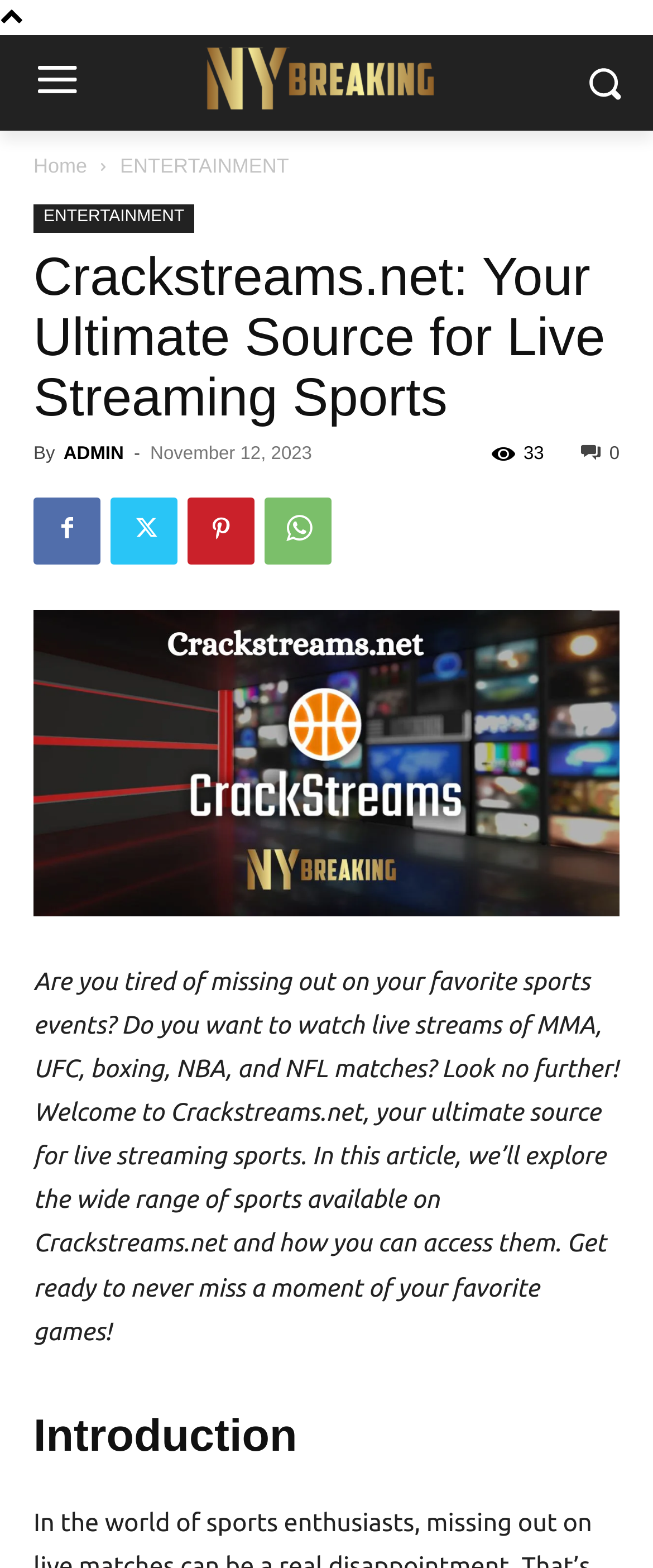Identify the bounding box coordinates of the element to click to follow this instruction: 'Click the crackstreams.net link'. Ensure the coordinates are four float values between 0 and 1, provided as [left, top, right, bottom].

[0.051, 0.389, 0.949, 0.584]